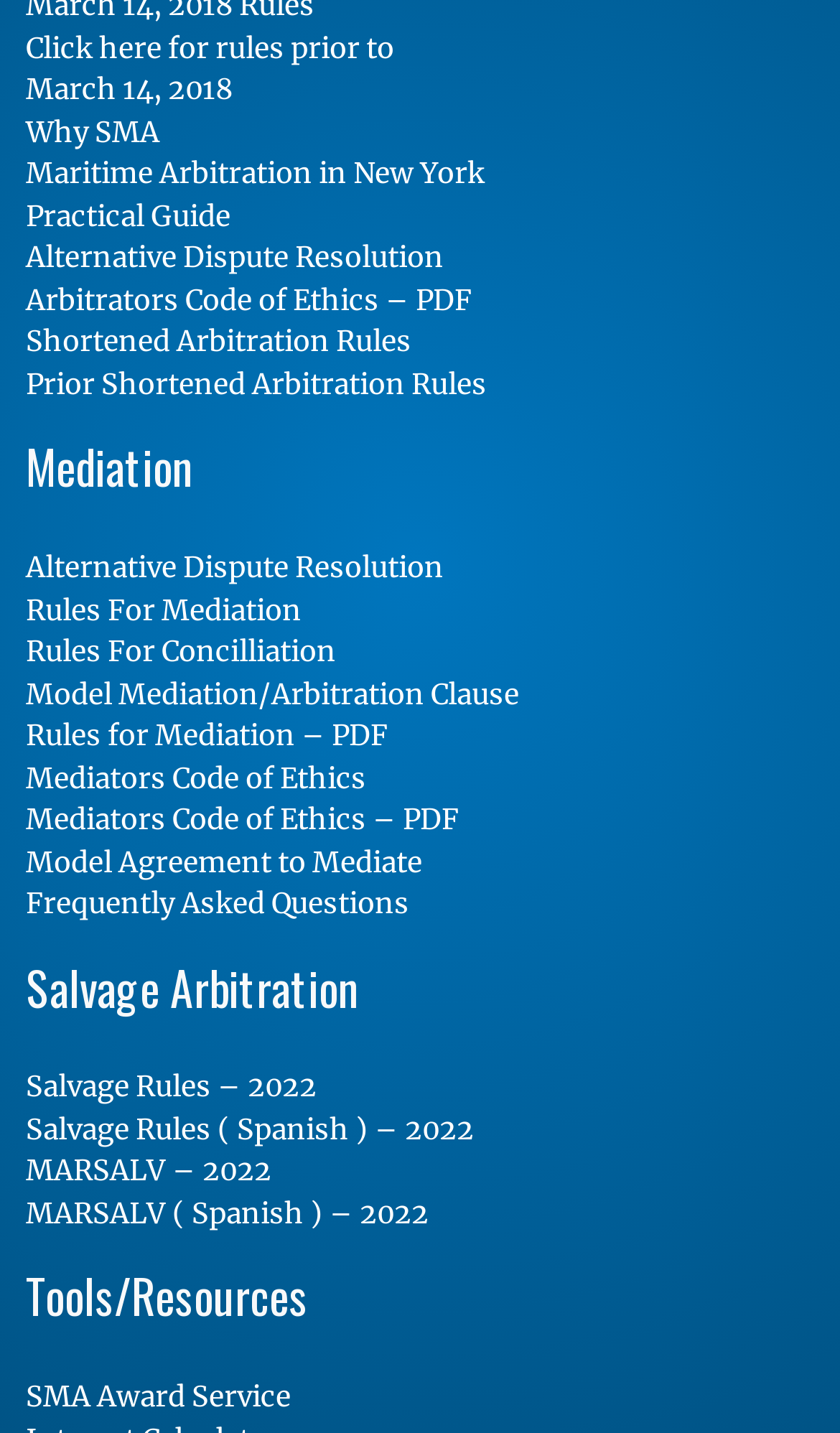What is the topic of the third link?
Using the image as a reference, answer the question with a short word or phrase.

Maritime Arbitration in New York